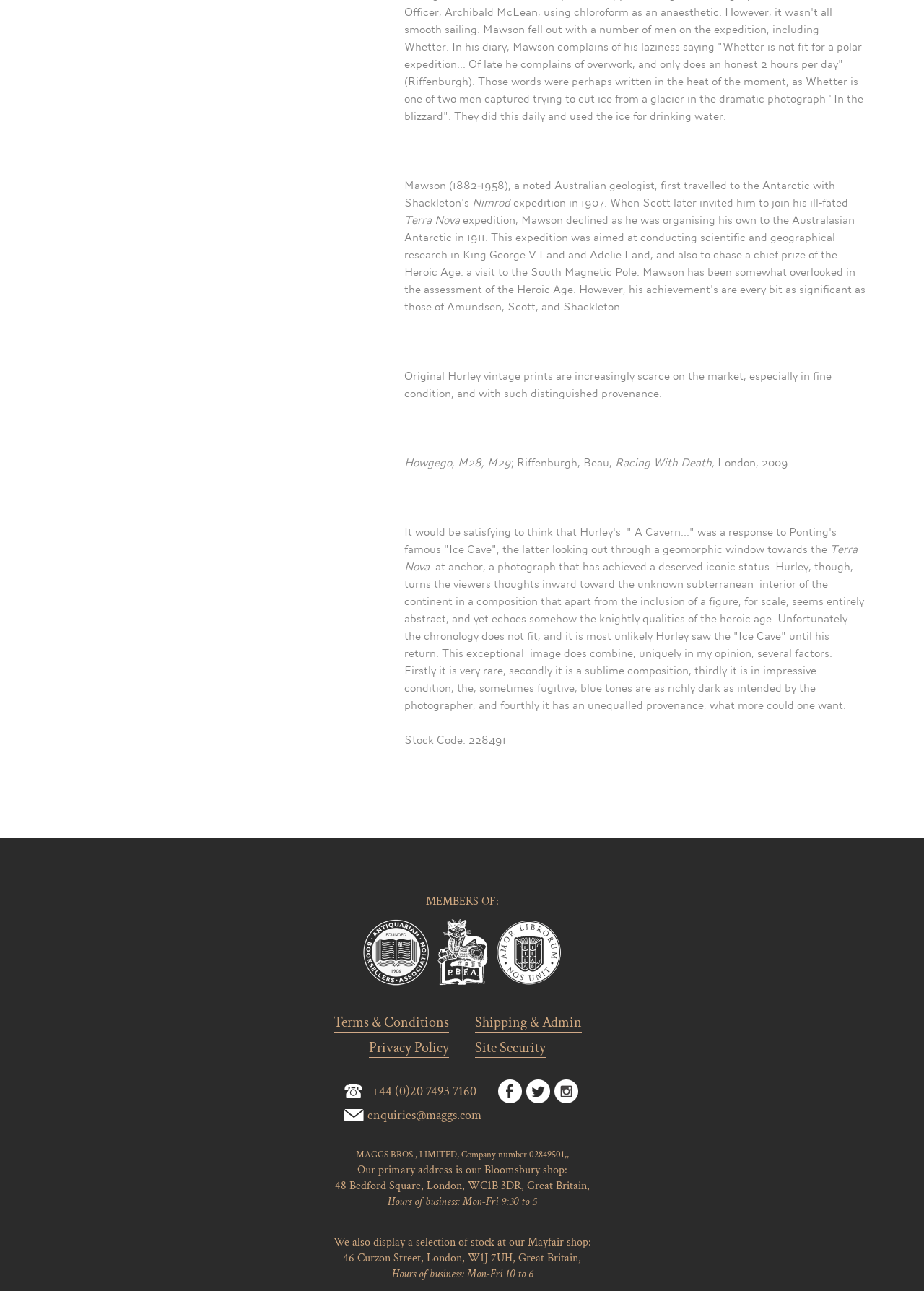Please find the bounding box coordinates of the clickable region needed to complete the following instruction: "View terms and conditions". The bounding box coordinates must consist of four float numbers between 0 and 1, i.e., [left, top, right, bottom].

[0.361, 0.785, 0.486, 0.8]